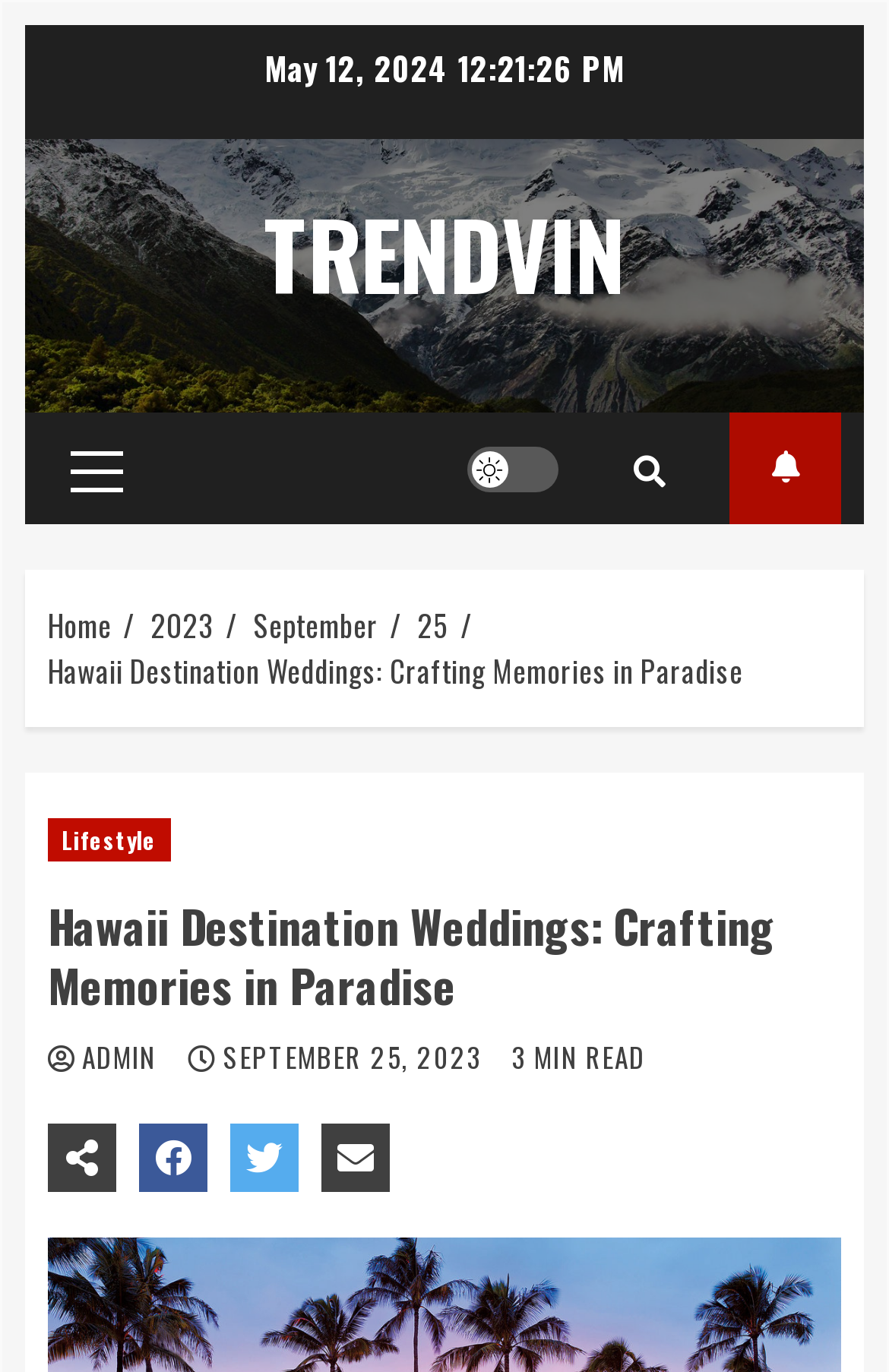Could you indicate the bounding box coordinates of the region to click in order to complete this instruction: "Visit the 'TRENDVIN' website".

[0.297, 0.135, 0.703, 0.234]